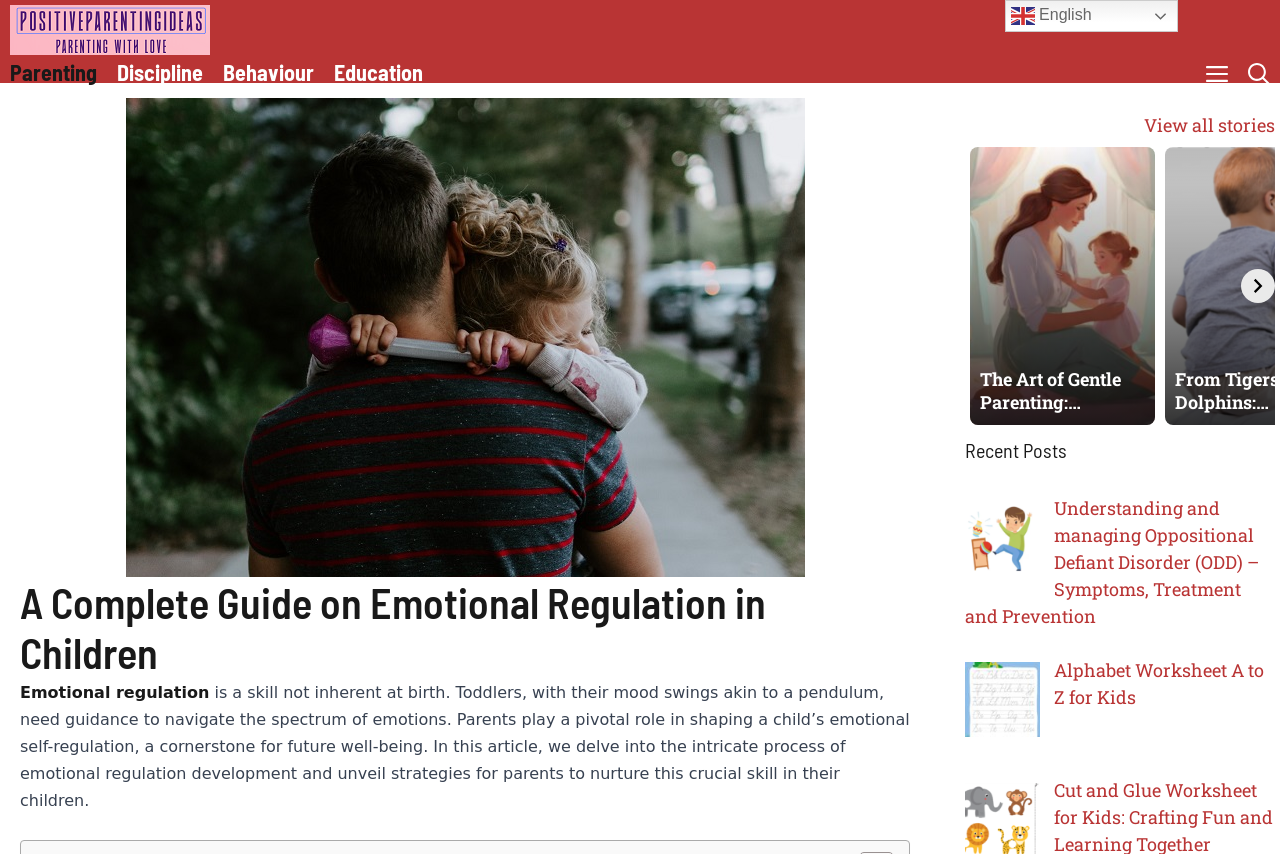What is the title of the current article?
Using the image as a reference, answer the question in detail.

The title of the current article can be found in the header section of the webpage, which is 'A Complete Guide on Emotional Regulation in Children'. This title is also accompanied by an image and a brief description of the article.